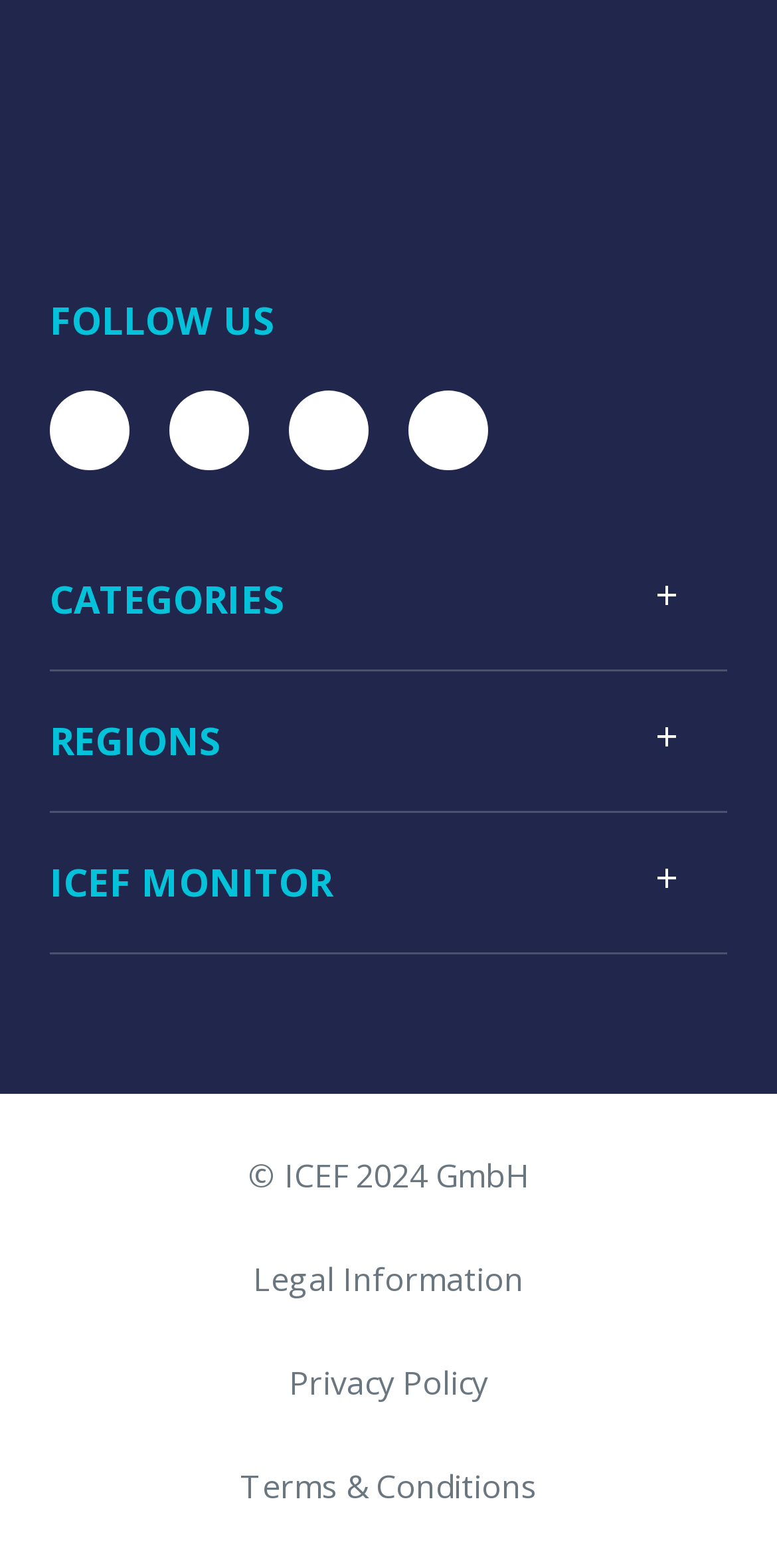Locate the bounding box coordinates of the element that needs to be clicked to carry out the instruction: "Visit ICEF Monitor home page". The coordinates should be given as four float numbers ranging from 0 to 1, i.e., [left, top, right, bottom].

[0.064, 0.129, 0.559, 0.16]